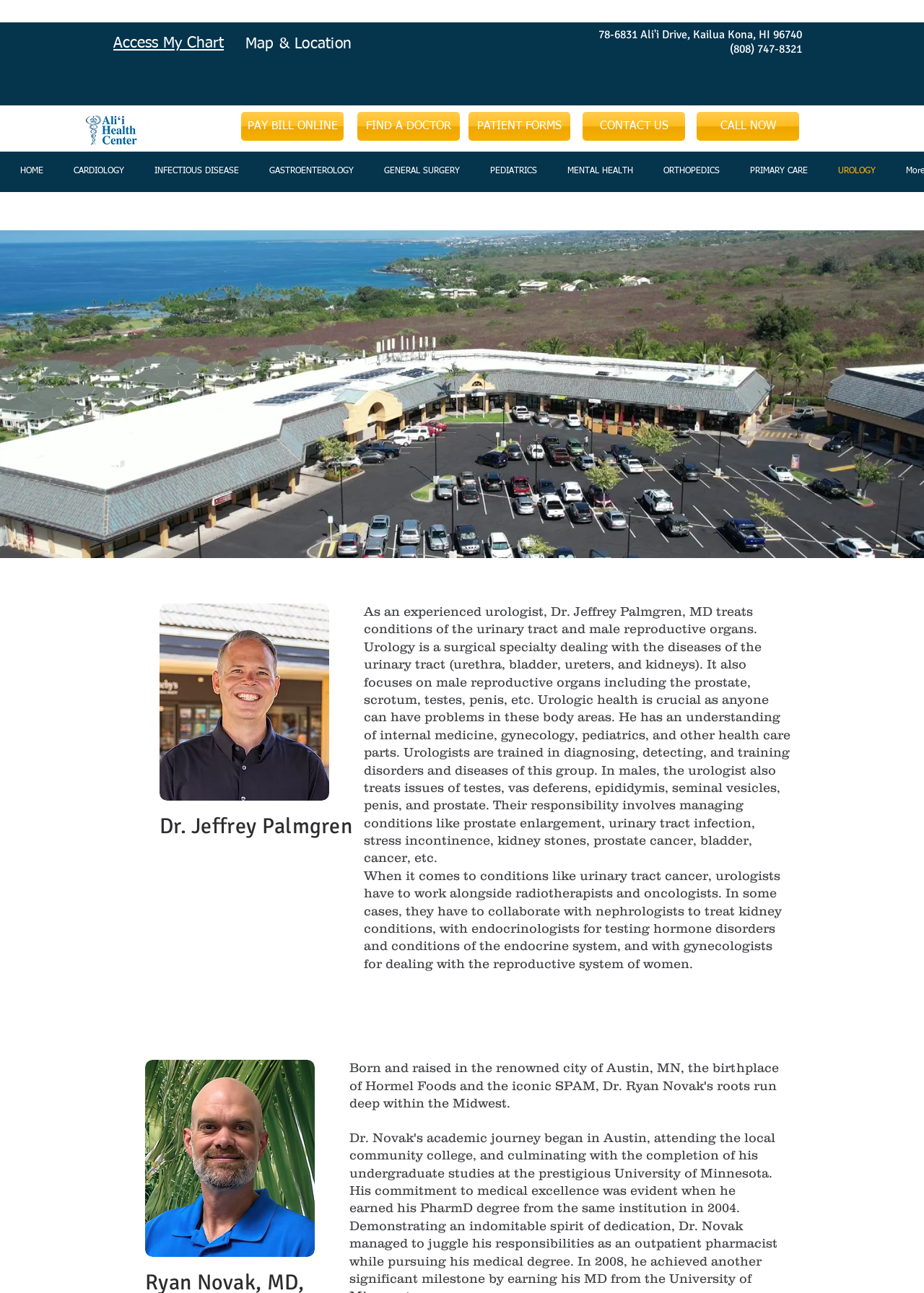Based on the image, please elaborate on the answer to the following question:
What is the phone number of Aliihealth Center?

I found the phone number by looking at the heading element with the text '78-6831 Ali'i Drive, Kailua Kona, HI 96740 (808) 747-8321' which is located at the coordinates [0.618, 0.021, 0.868, 0.044]. The phone number is part of the contact information of the Aliihealth Center.